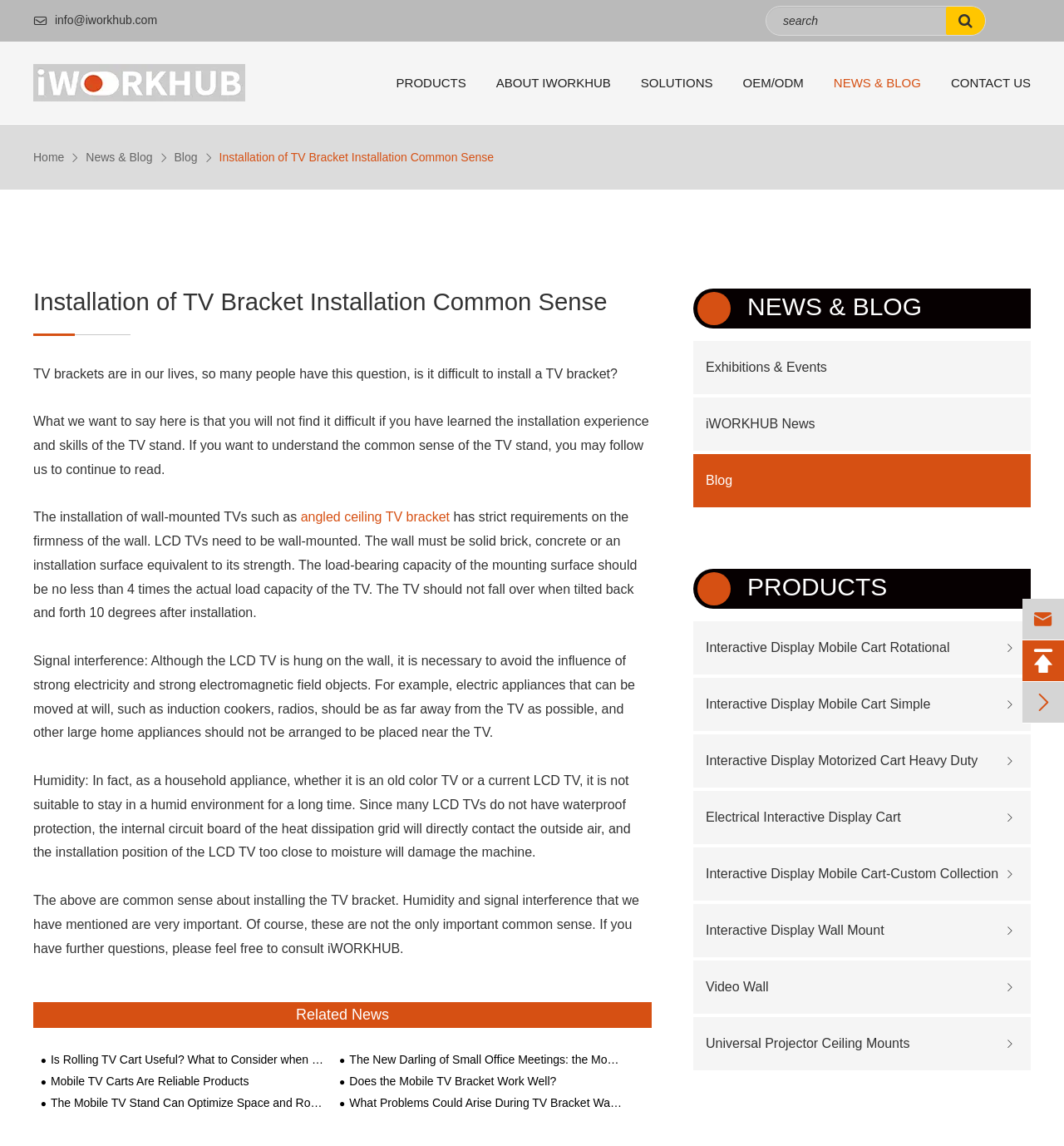Refer to the screenshot and give an in-depth answer to this question: What is the main topic of this webpage?

Based on the webpage content, the main topic is about the installation of TV brackets, including common sense and tips for installation.